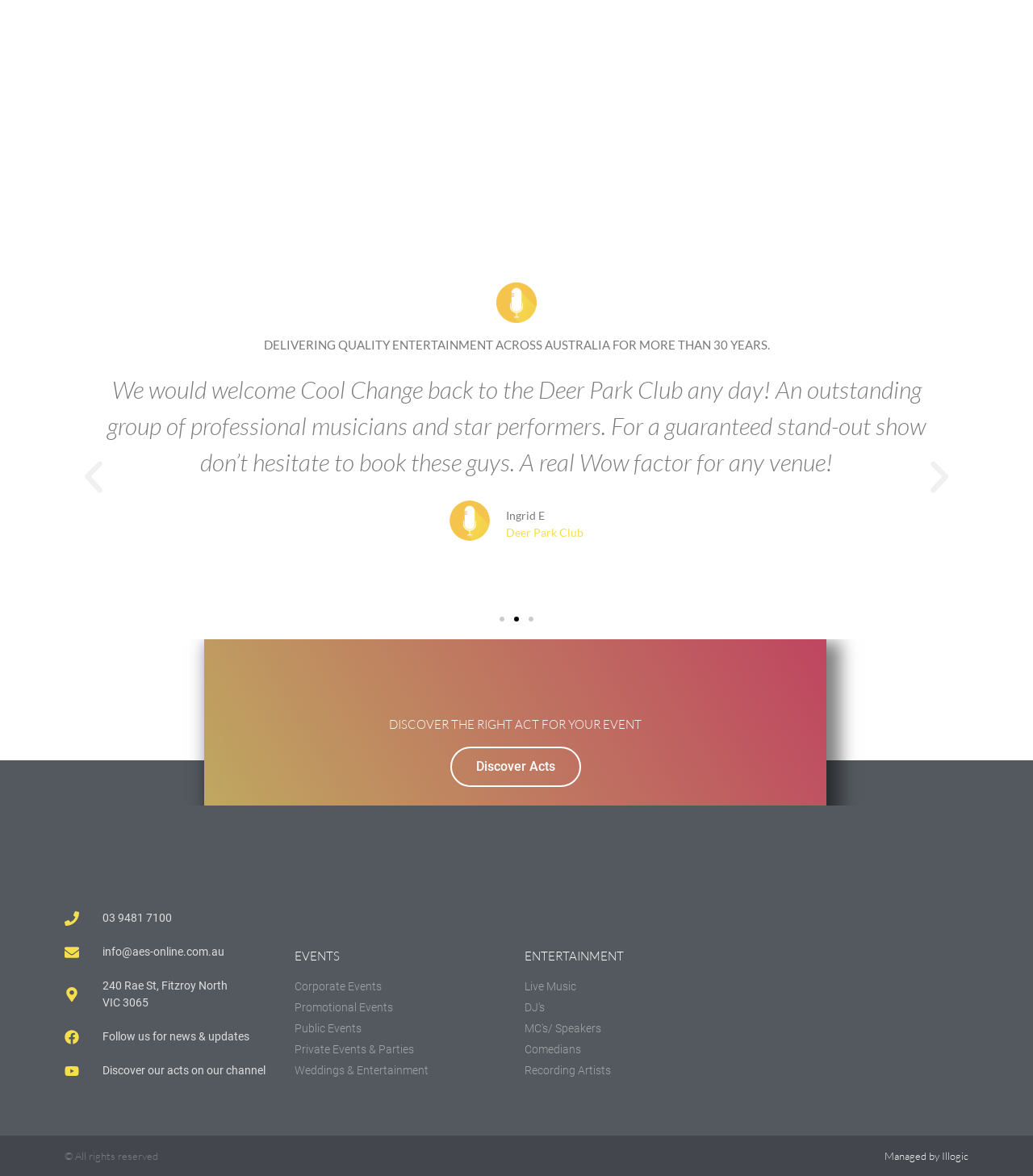Answer with a single word or phrase: 
What is the name of the person in the image?

Anita M